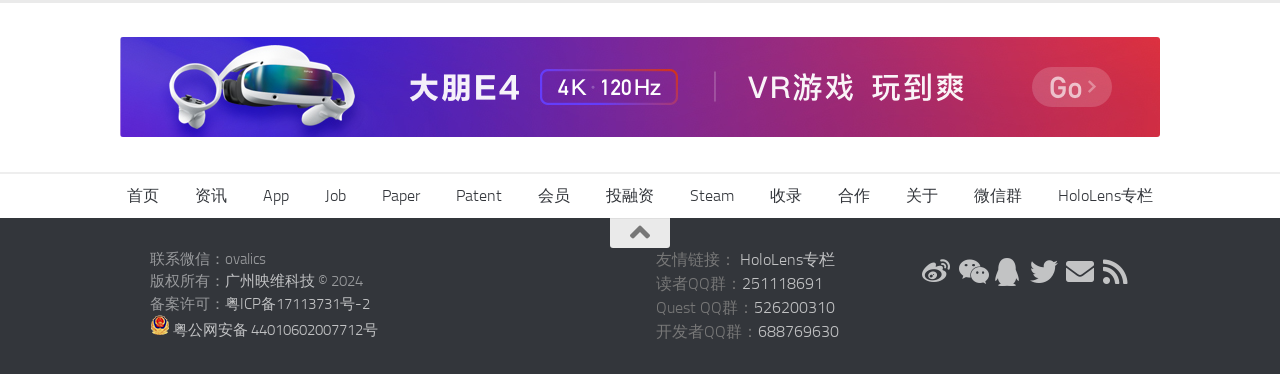Using the elements shown in the image, answer the question comprehensively: What is the copyright information of the website?

I found the StaticText element with the OCR text '© 2024' and its bounding box coordinates are [0.246, 0.728, 0.284, 0.776]. This suggests that the website's copyright information is © 2024.